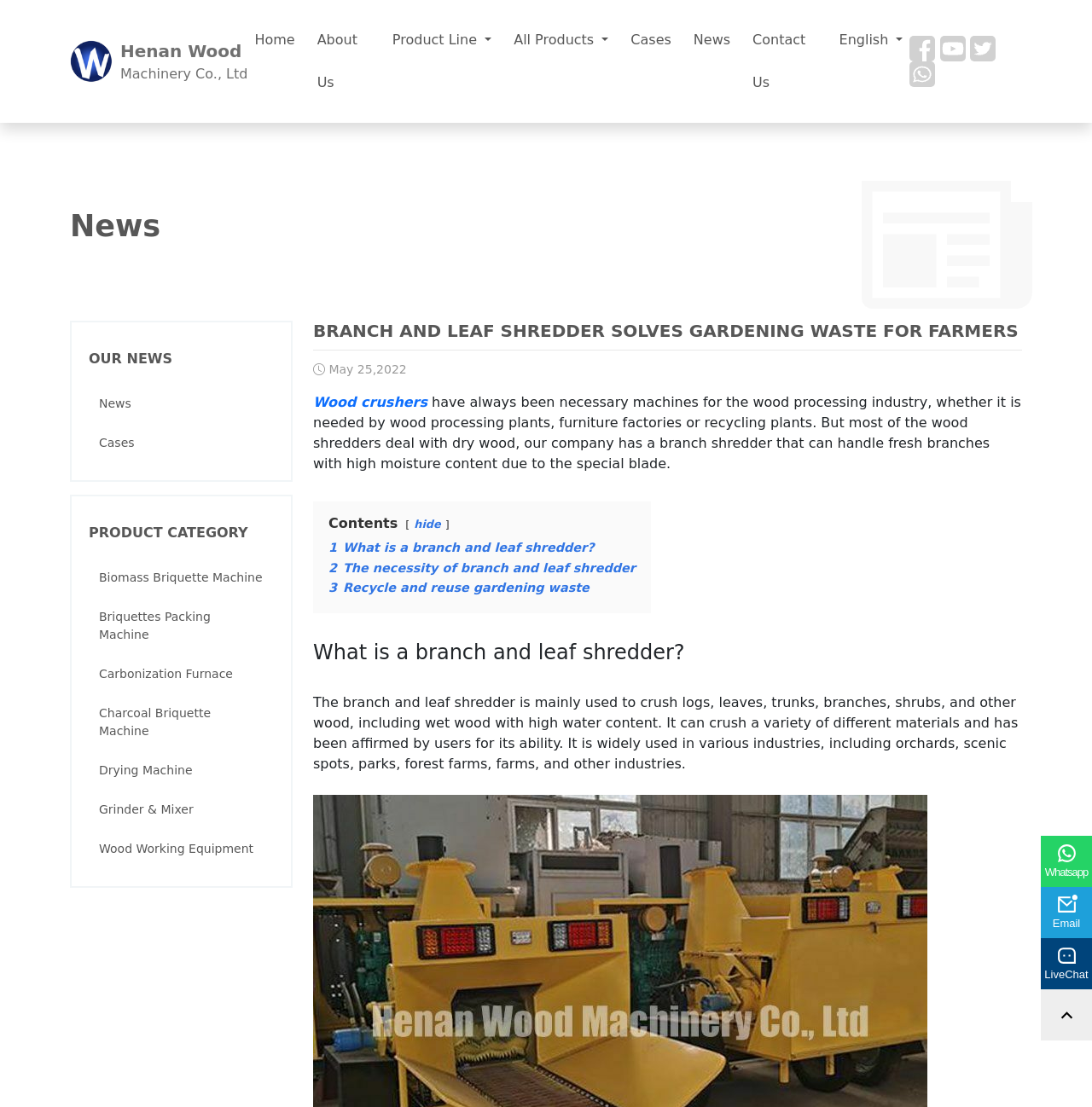How many links are provided under the PRODUCT CATEGORY section?
Using the screenshot, give a one-word or short phrase answer.

7